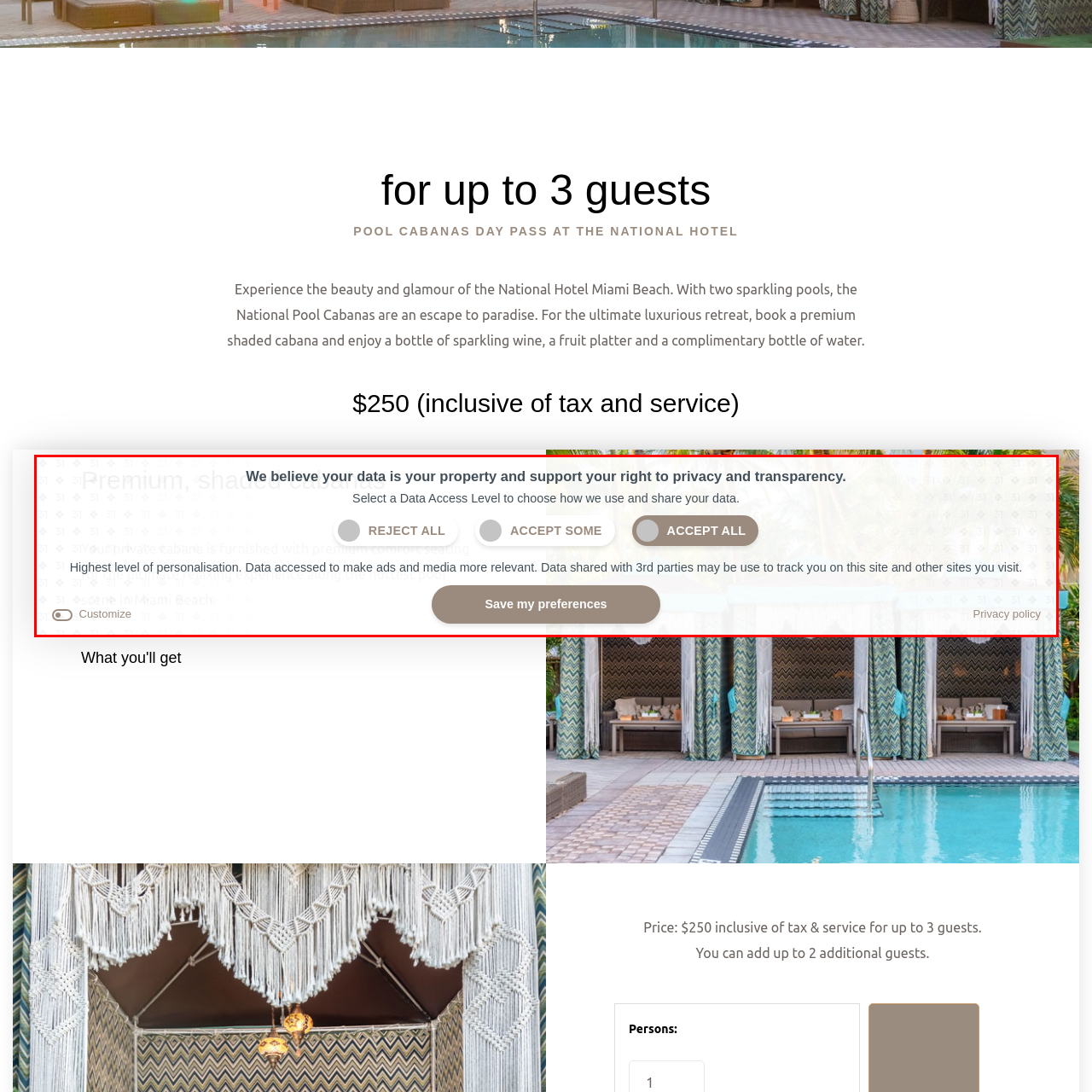What is the purpose of the 'Save my preferences' button?
Focus on the part of the image marked with a red bounding box and deliver an in-depth answer grounded in the visual elements you observe.

The 'Save my preferences' button is intended to allow users to confirm their selected data access level, ensuring that their preferences are recorded and respected. This button is prominently displayed, making it easy for users to finalize their choices.